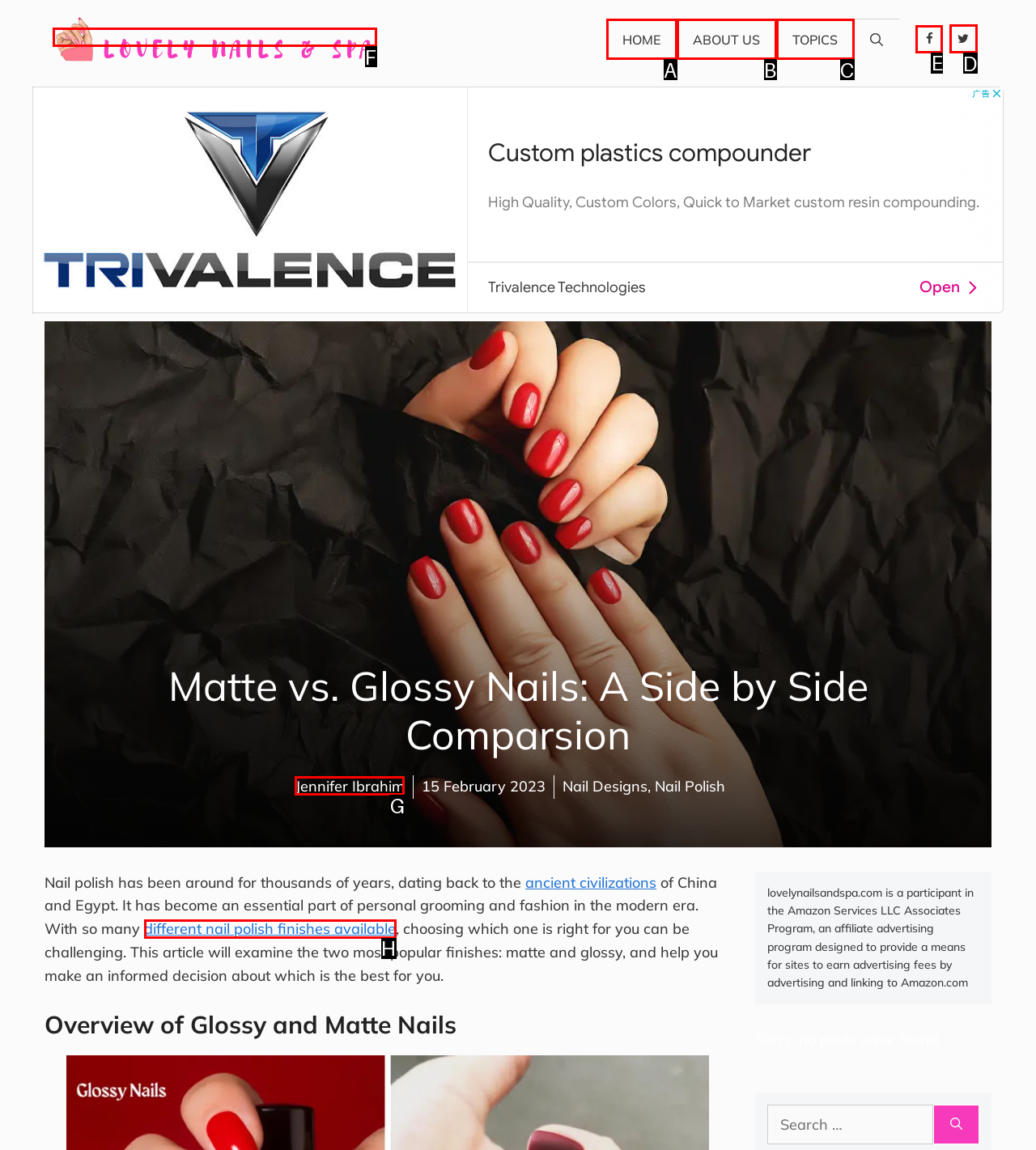Identify the letter of the correct UI element to fulfill the task: Open Facebook page from the given options in the screenshot.

E